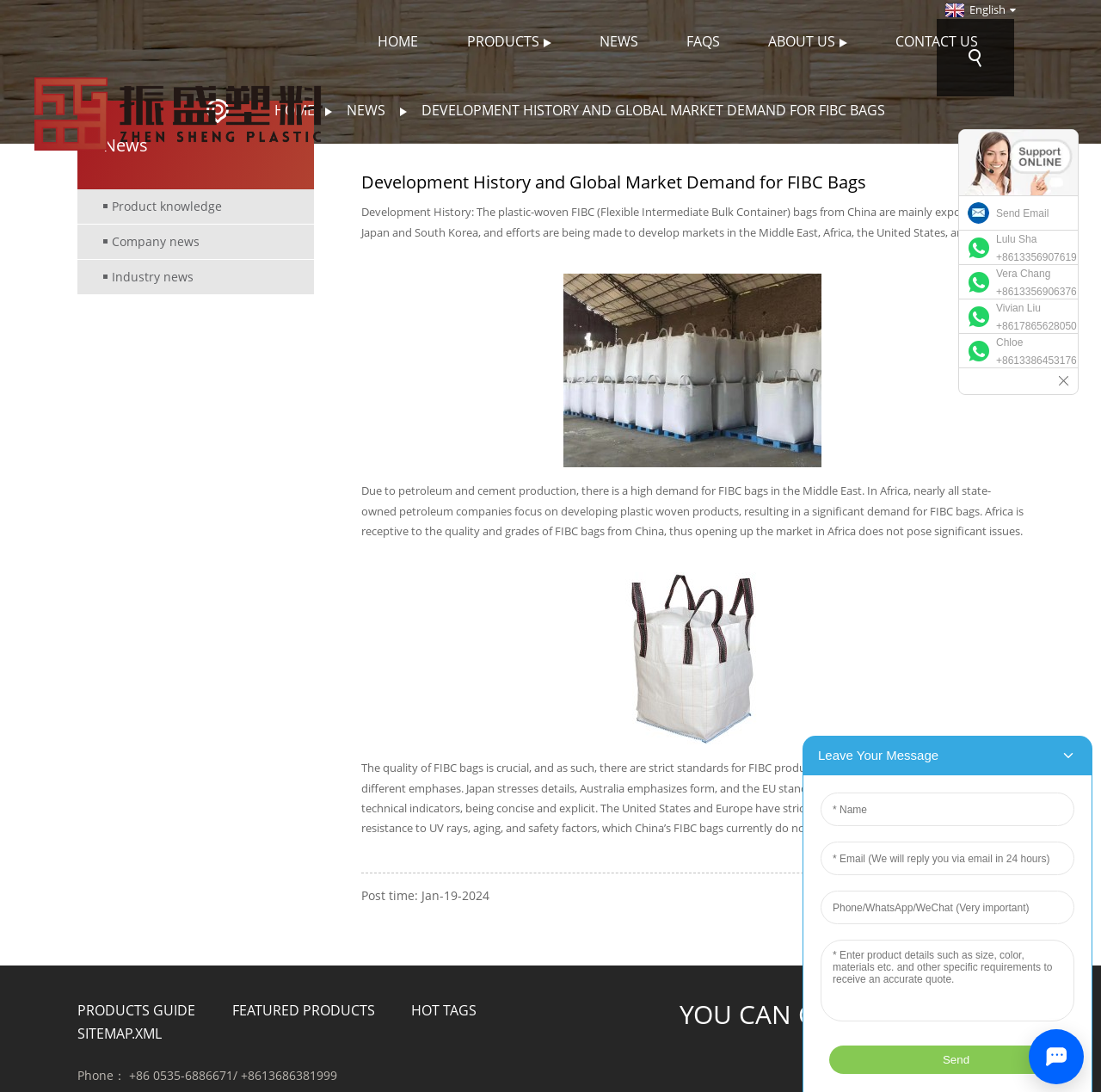Specify the bounding box coordinates of the element's area that should be clicked to execute the given instruction: "Read the article about Development History and Global Market Demand for FIBC Bags". The coordinates should be four float numbers between 0 and 1, i.e., [left, top, right, bottom].

[0.328, 0.155, 0.93, 0.179]